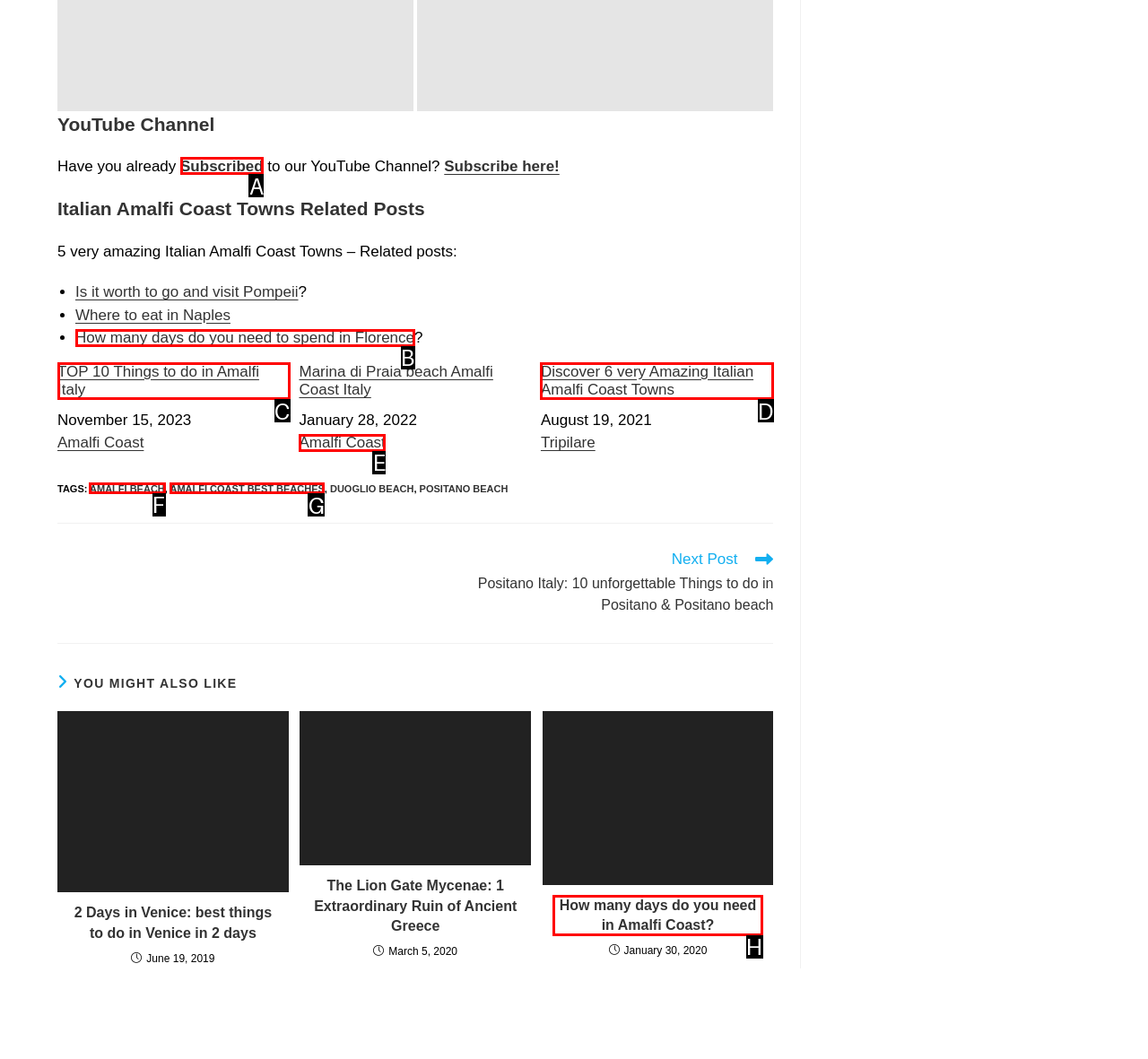Which option should be clicked to execute the following task: Check the tags about AMALFI BEACH? Respond with the letter of the selected option.

F